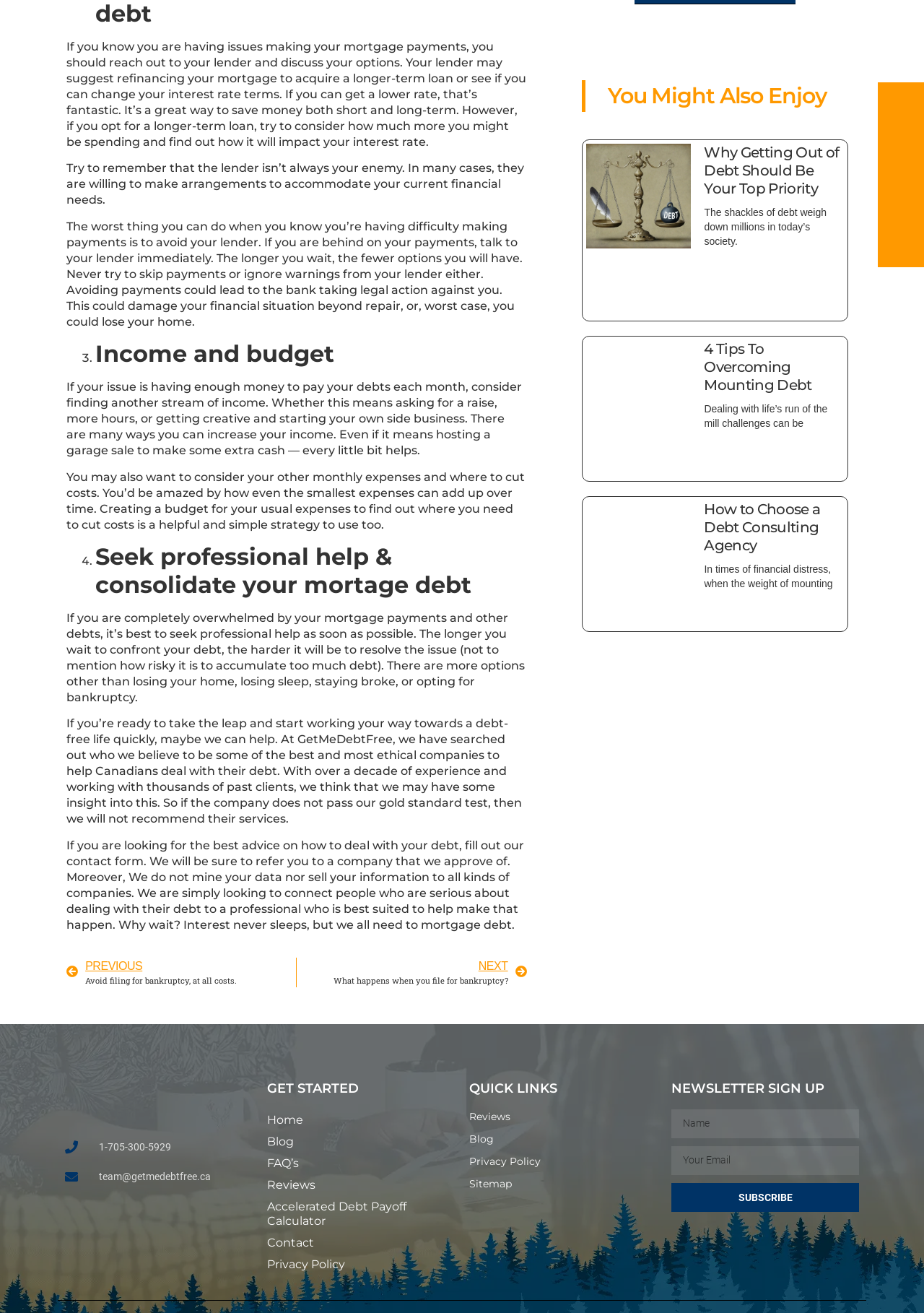Please indicate the bounding box coordinates of the element's region to be clicked to achieve the instruction: "Click on 'Achieve financial freedom by prioritizing debt repayment' link". Provide the coordinates as four float numbers between 0 and 1, i.e., [left, top, right, bottom].

[0.635, 0.11, 0.748, 0.241]